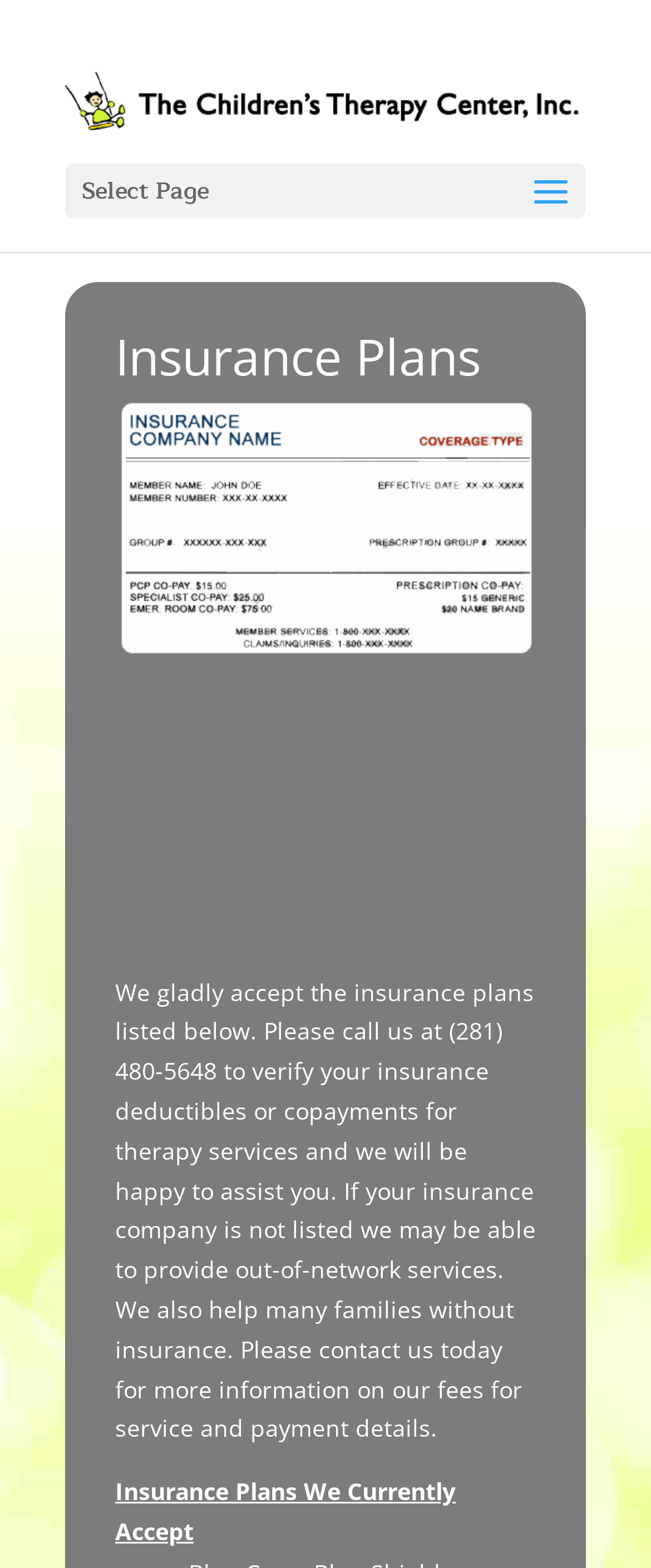Given the element description "alt="TCTCI"" in the screenshot, predict the bounding box coordinates of that UI element.

[0.1, 0.051, 0.9, 0.075]